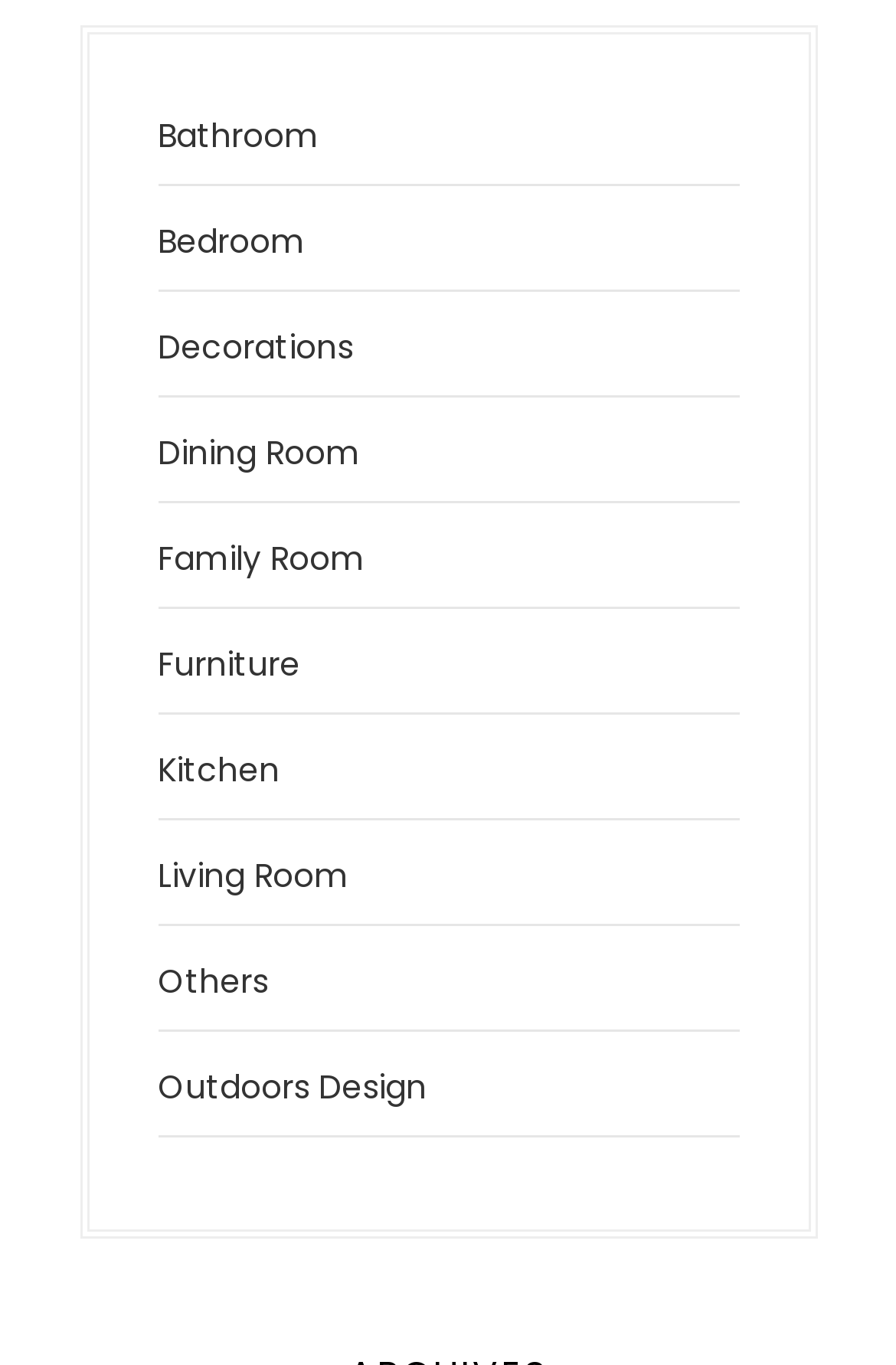How many categories of rooms are available?
Based on the image, provide your answer in one word or phrase.

11